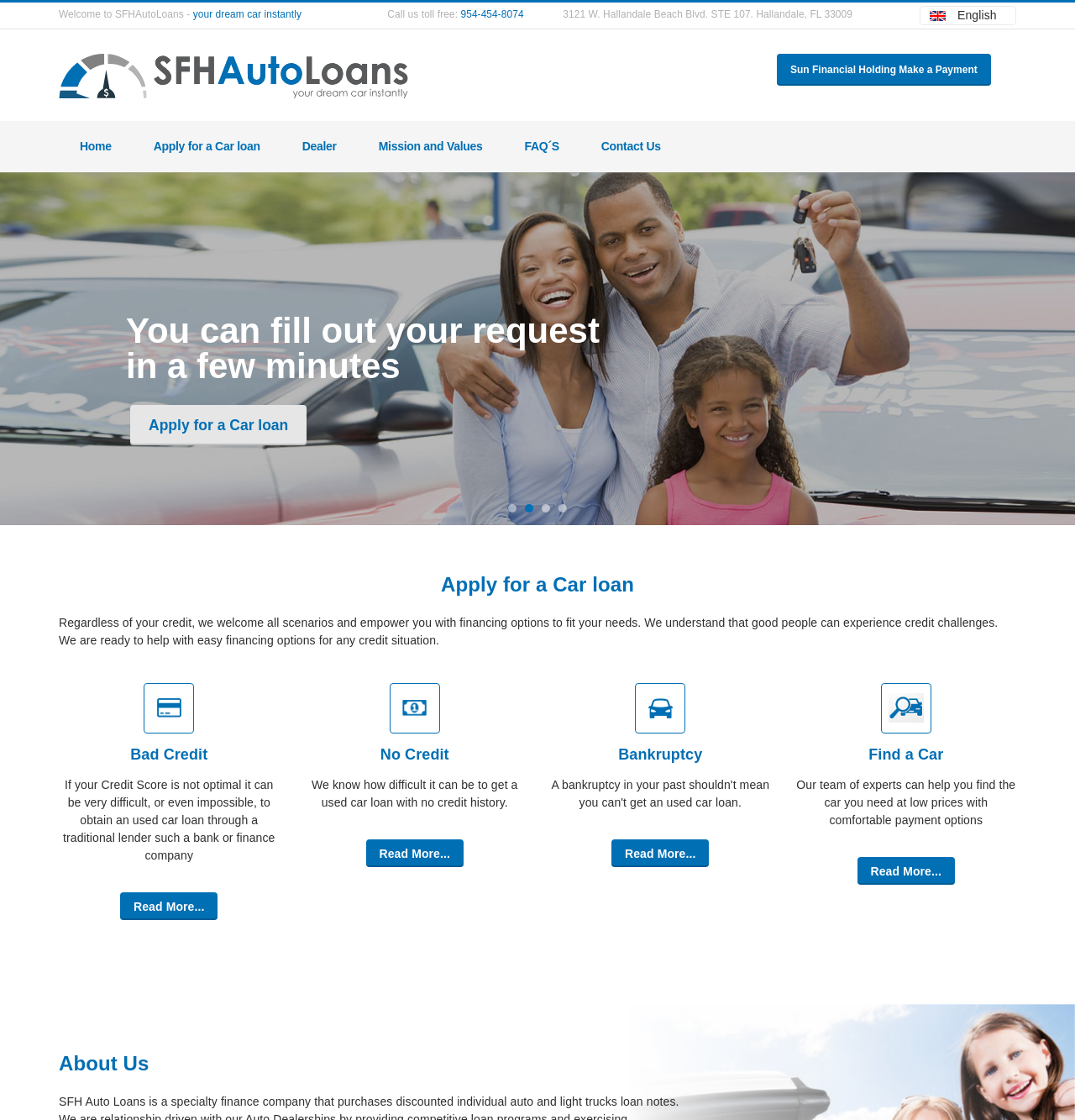Please specify the bounding box coordinates of the region to click in order to perform the following instruction: "Take a tour".

[0.121, 0.399, 0.231, 0.435]